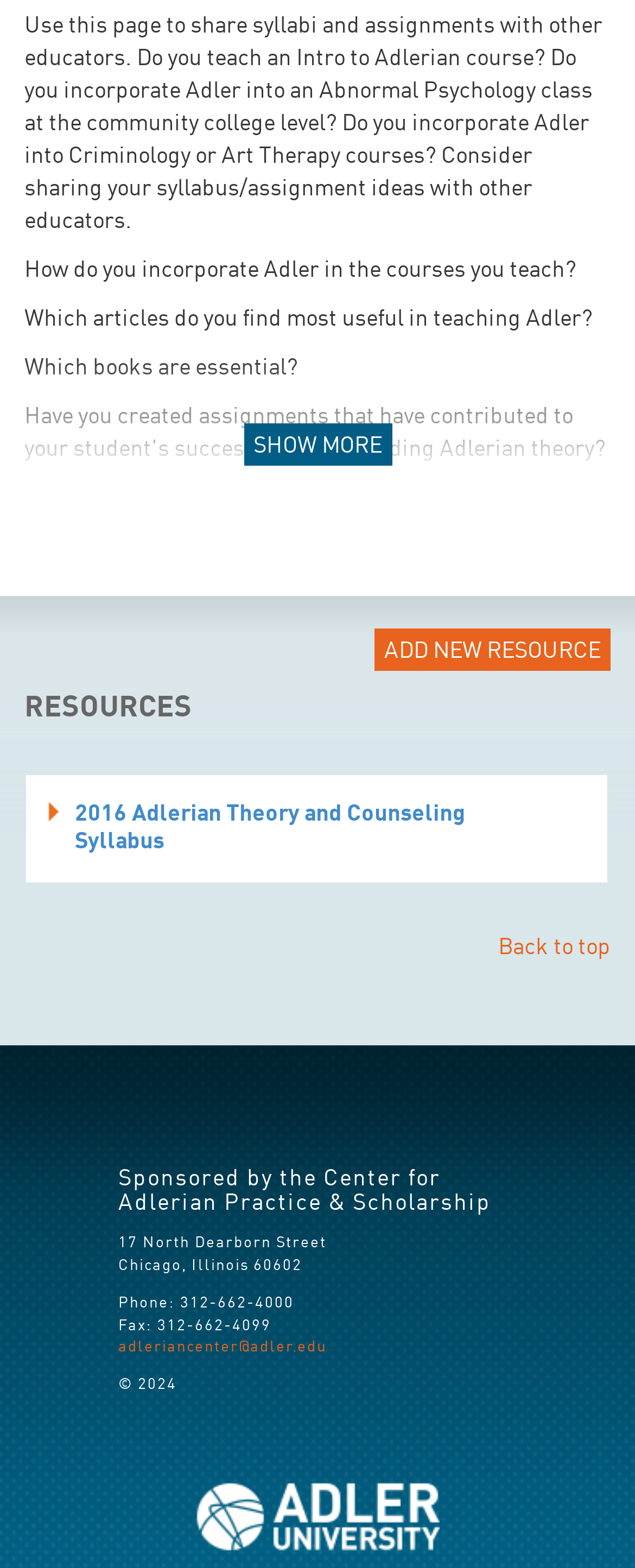Locate the UI element described by Show more in the provided webpage screenshot. Return the bounding box coordinates in the format (top-left x, top-left y, bottom-right x, bottom-right y), ensuring all values are between 0 and 1.

[0.383, 0.27, 0.617, 0.297]